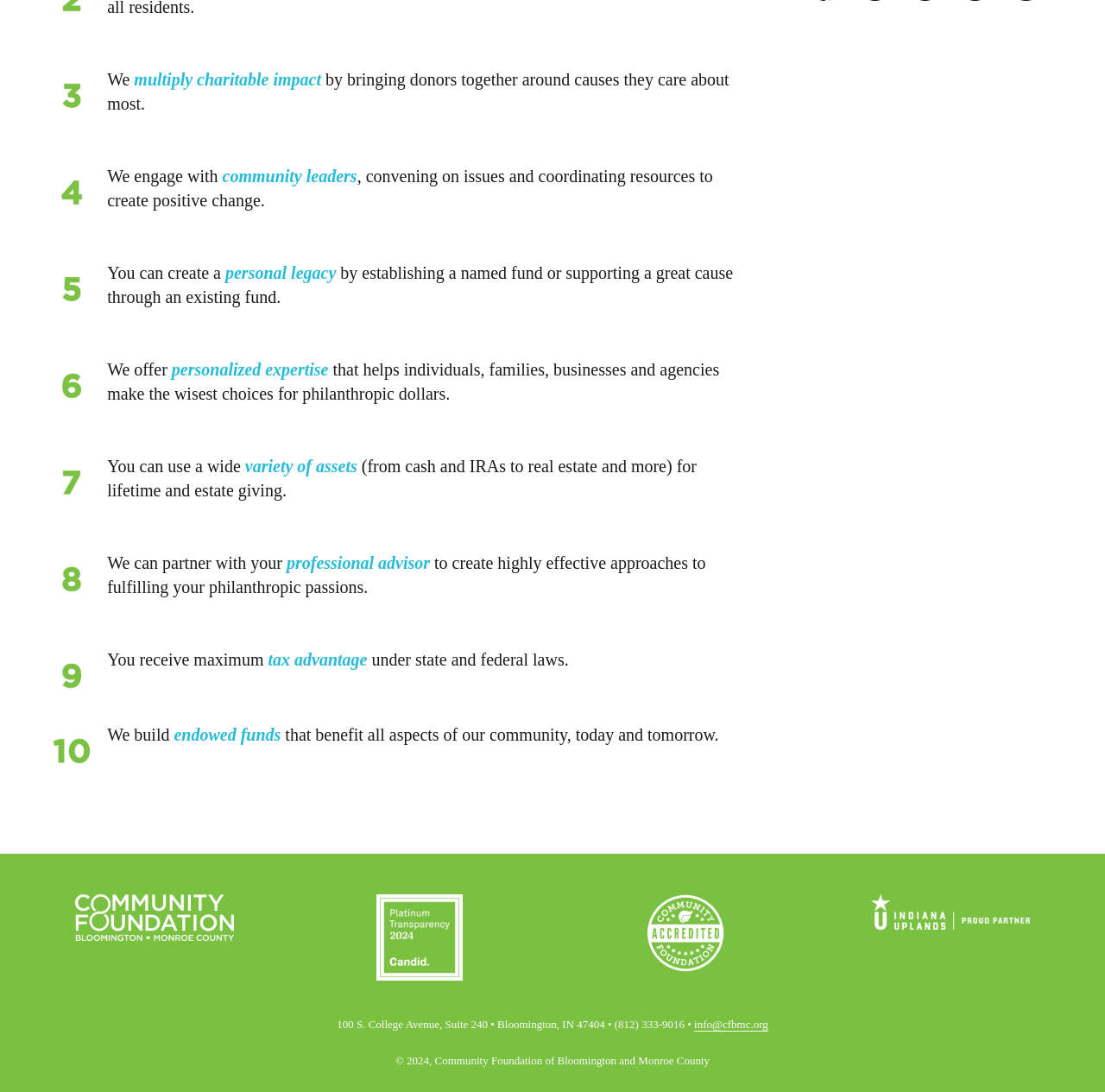Find the bounding box coordinates for the HTML element described in this sentence: "info@cfbmc.org". Provide the coordinates as four float numbers between 0 and 1, in the format [left, top, right, bottom].

[0.628, 0.932, 0.695, 0.944]